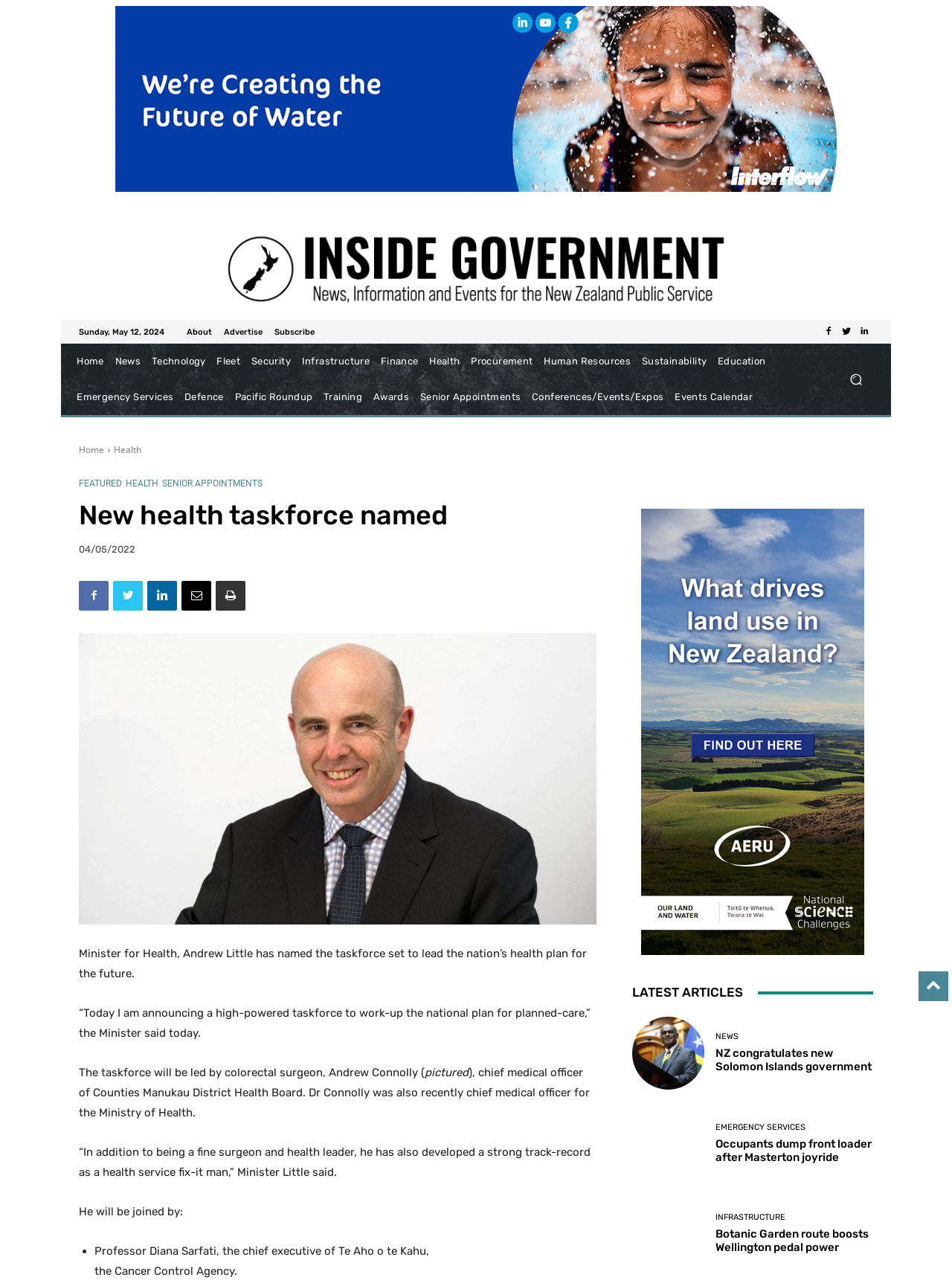Explain in detail what is displayed on the webpage.

The webpage is about the New Zealand government's health taskforce, with the title "New health taskforce named - Inside Government NZ". At the top, there is a logo and a navigation menu with links to various sections such as "About", "Advertise", and "Subscribe". Below the navigation menu, there is a date "Sunday, May 12, 2024" and a set of social media links.

The main content of the webpage is an article about the newly named health taskforce, led by Minister for Health, Andrew Little. The article is divided into several paragraphs, with a large image in the middle. The text describes the taskforce's purpose and its leader, Andrew Connolly, a colorectal surgeon and chief medical officer of Counties Manukau District Health Board.

To the right of the article, there is a sidebar with links to other articles, including "NZ congratulates new Solomon Islands government", "Occupants dump front loader after Masterton joyride", and "Botanic Garden route boosts Wellington pedal power". Each link has a heading and a brief description.

At the bottom of the webpage, there is a section titled "LATEST ARTICLES" with more links to news articles. There are also two advertisements, one at the top and one at the bottom of the page.